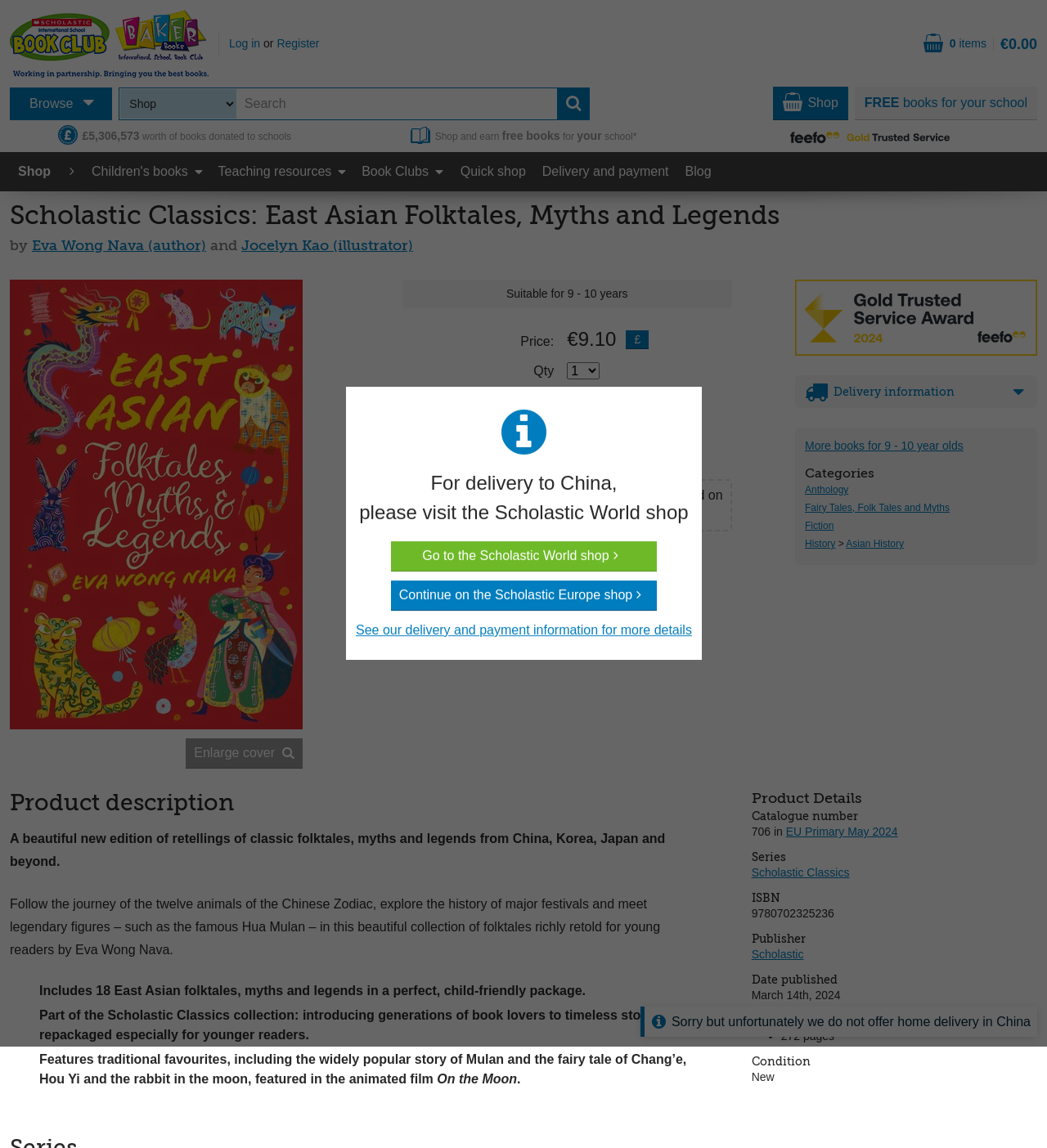Determine the coordinates of the bounding box for the clickable area needed to execute this instruction: "Log in to your account".

[0.219, 0.032, 0.249, 0.043]